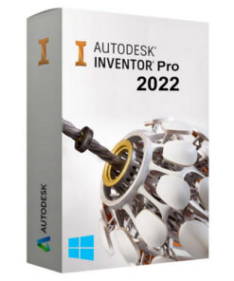Paint a vivid picture with your description of the image.

This image showcases the packaging for **Autodesk Inventor Pro 2022**, a professional-grade software designed for 3D mechanical design, simulation, visualization, and documentation. The box is prominently adorned with the name "AUTODESK INVENTOR Pro 2022" in bold lettering, indicating the product's sophisticated capabilities. 

In the foreground, a detailed rendering of machine components is displayed, illustrating the advanced modeling features of the software, which is widely used in engineering and manufacturing fields. The iconic Autodesk logo is positioned on the left side of the box, signifying its authenticity and quality. Additionally, a Windows logo at the bottom suggests compatibility with various Windows operating systems. 

This packaging represents a powerful tool for designers and engineers aiming for precision and innovation in their projects, making it an essential addition to any engineering toolkit.